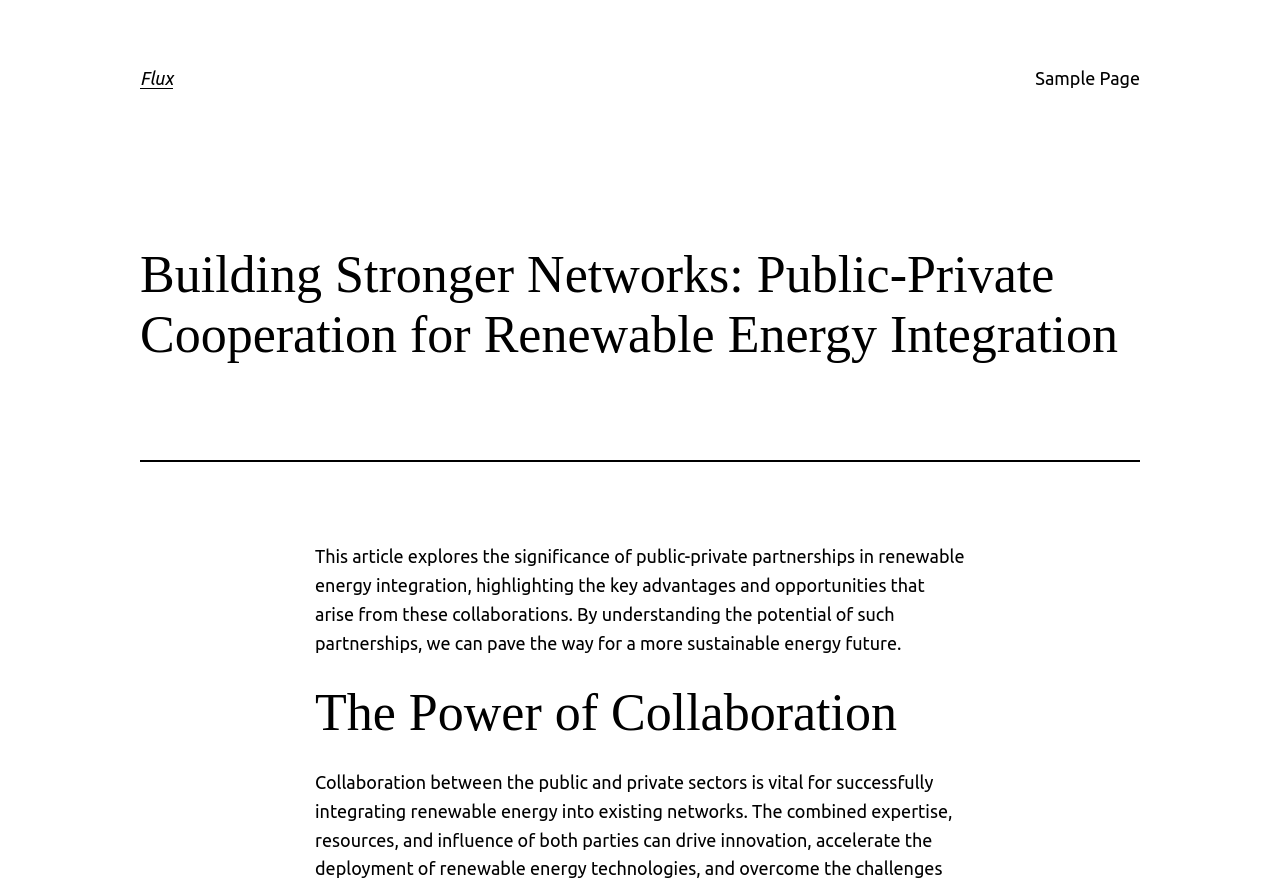Provide your answer to the question using just one word or phrase: What type of content is presented on this webpage?

Article